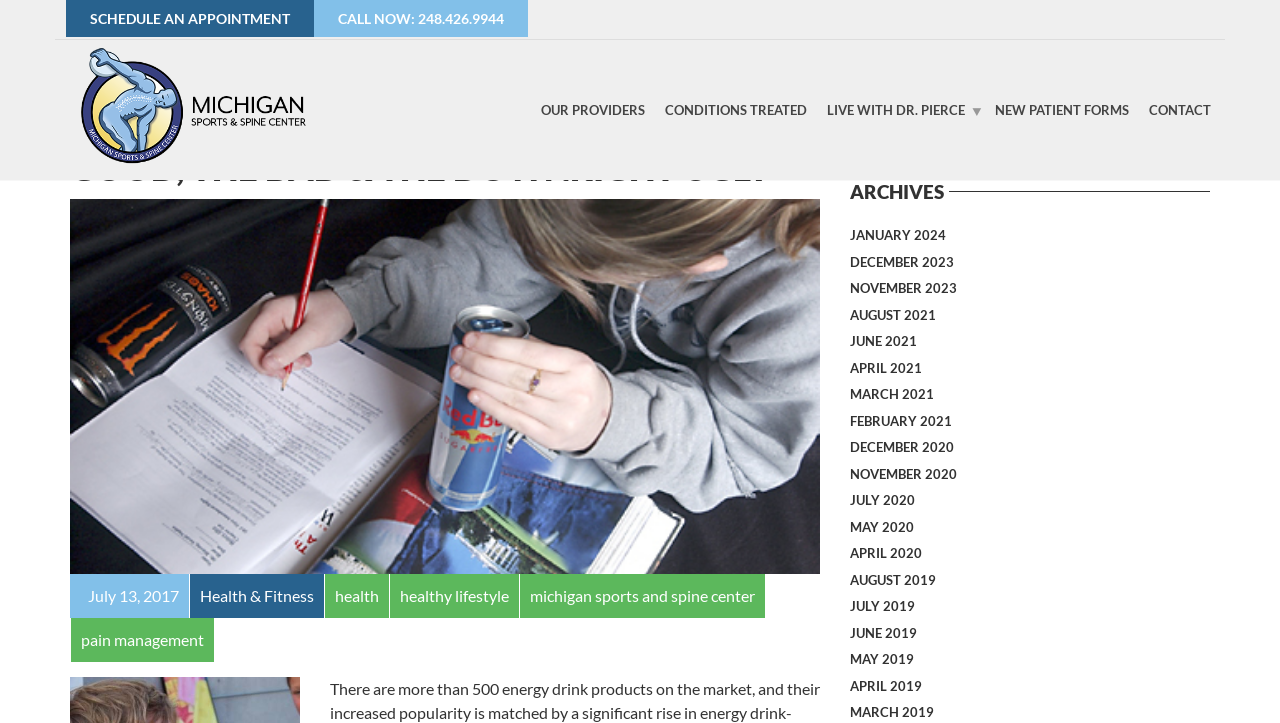What is the purpose of the search box on this webpage?
Give a one-word or short phrase answer based on the image.

To search the website